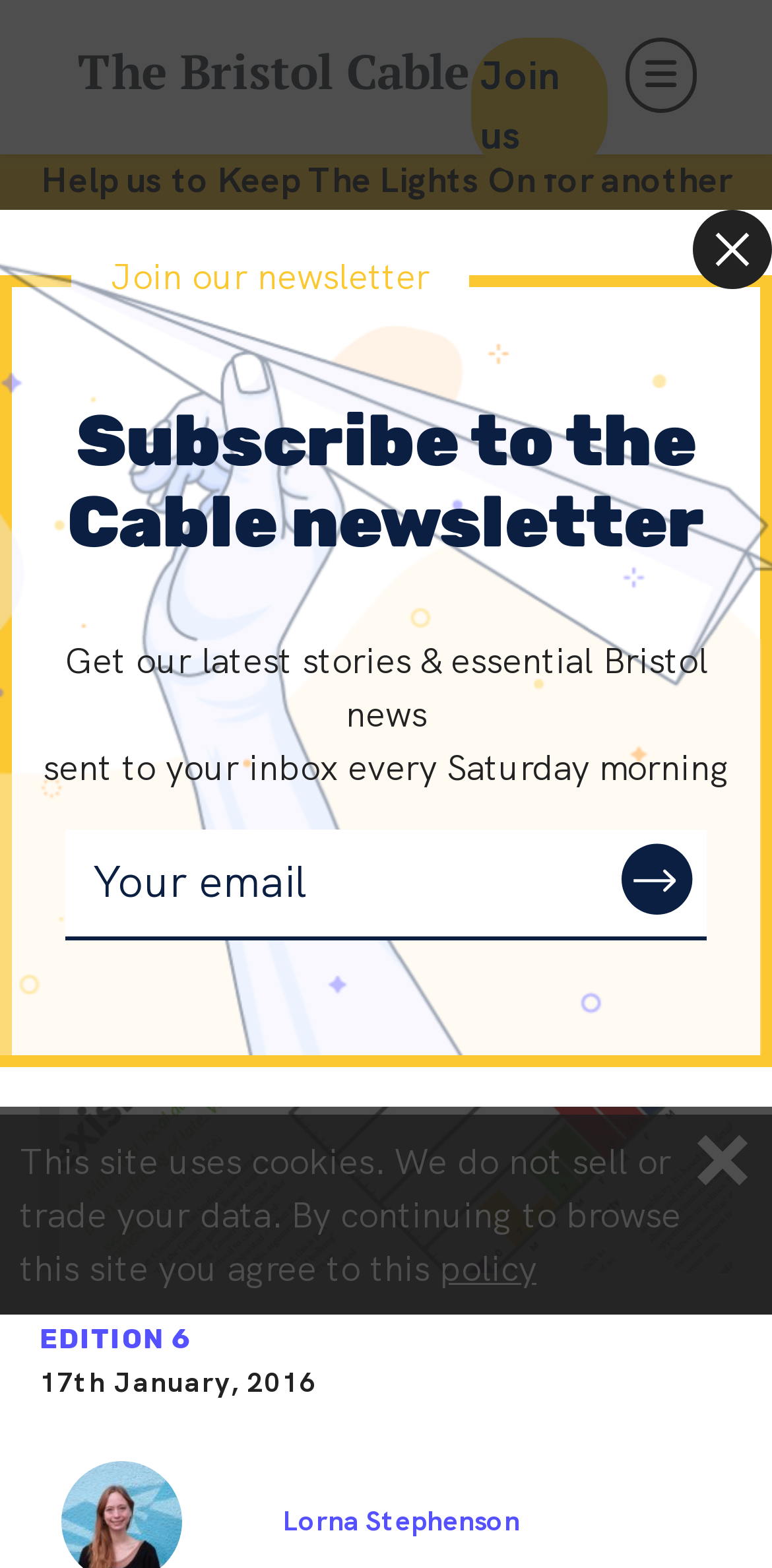Determine the bounding box for the described HTML element: "parent_node: Join us". Ensure the coordinates are four float numbers between 0 and 1 in the format [left, top, right, bottom].

[0.097, 0.018, 0.61, 0.072]